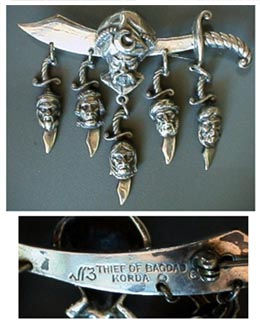Create a detailed narrative of what is happening in the image.

The image showcases an intricate piece of jewelry inspired by the film "The Thief of Bagdad," produced by Alexander Korda. The design features a decorative dagger, adorned with a skull motif at the hilt, from which five smaller daggers, each ending in a stylized skull, dangle. The craftsmanship exemplifies the rich artistry associated with Korda’s productions, known for their lavish visual aesthetics. Interestingly, the piece is marked with the inscription "Thief of Bagdad" alongside the name "Korda," highlighting its connection to this classic 1940 film, which is celebrated for its groundbreaking special effects and vibrant storytelling. This item not only serves as a collectible but also reflects the film's legacy in the history of cinema.